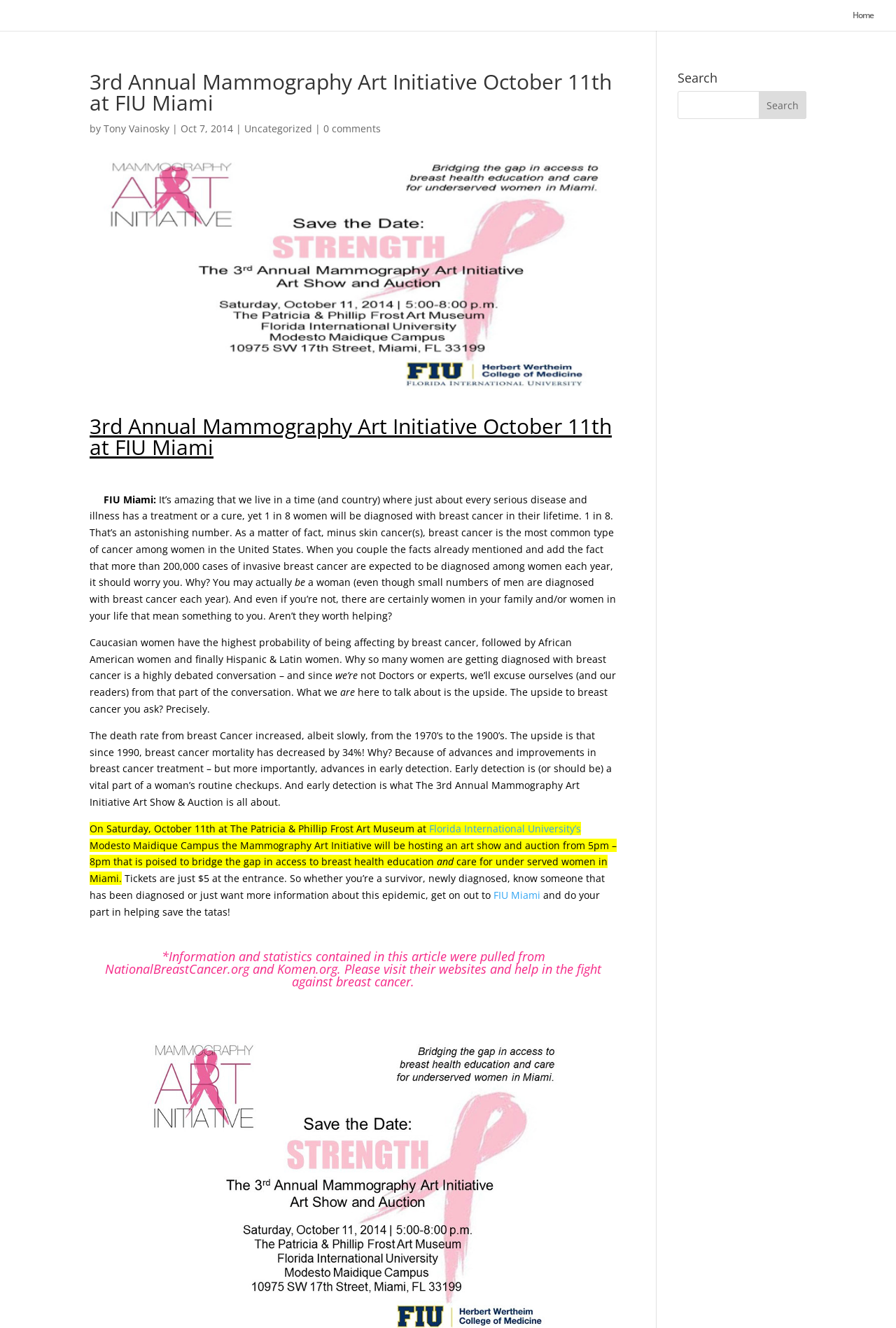Please answer the following question using a single word or phrase: 
What is the purpose of the Mammography Art Initiative?

Breast health education